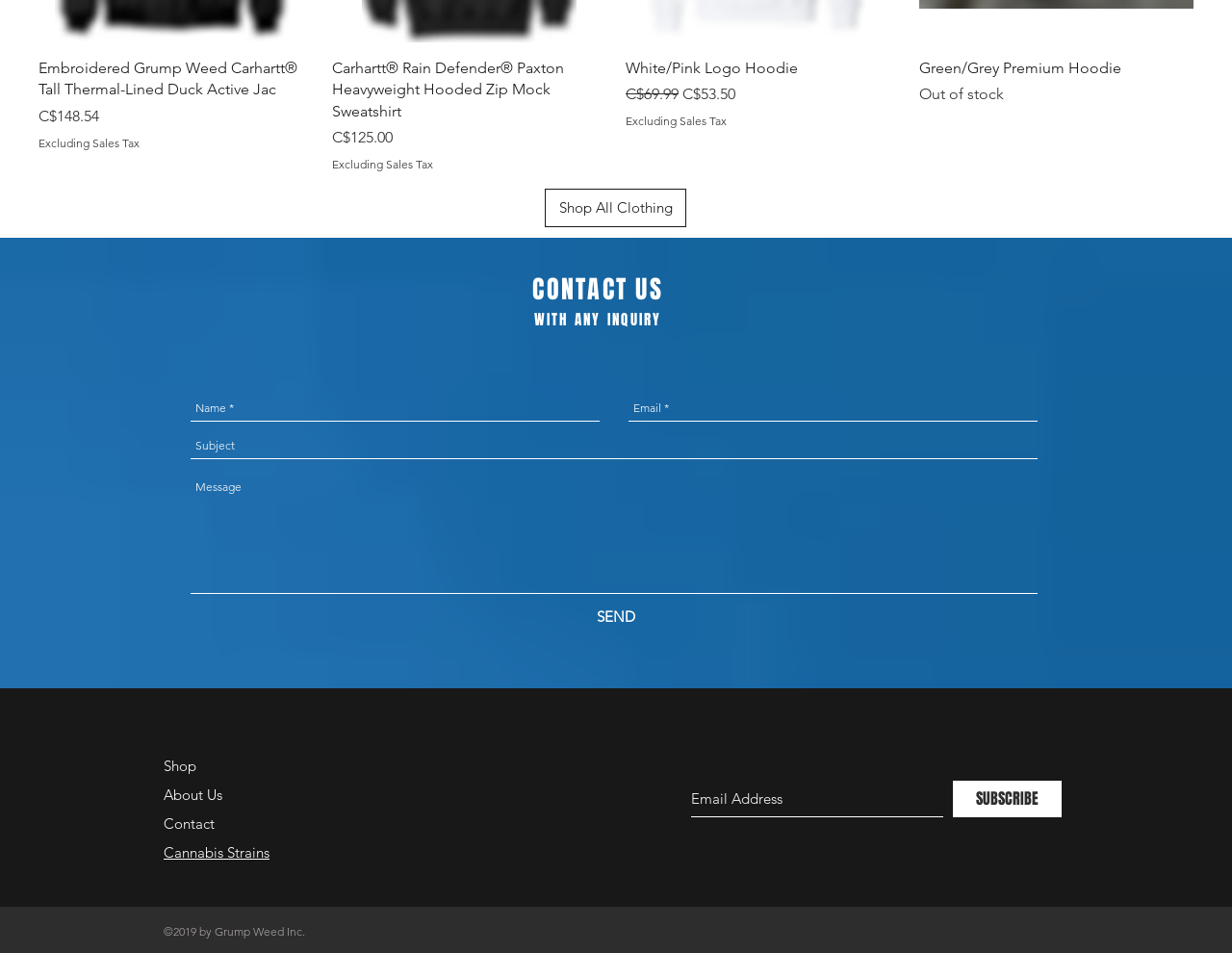Using the provided description: "parent_node: Post a Comment* name="kb_field_2"", find the bounding box coordinates of the corresponding UI element. The output should be four float numbers between 0 and 1, in the format [left, top, right, bottom].

None